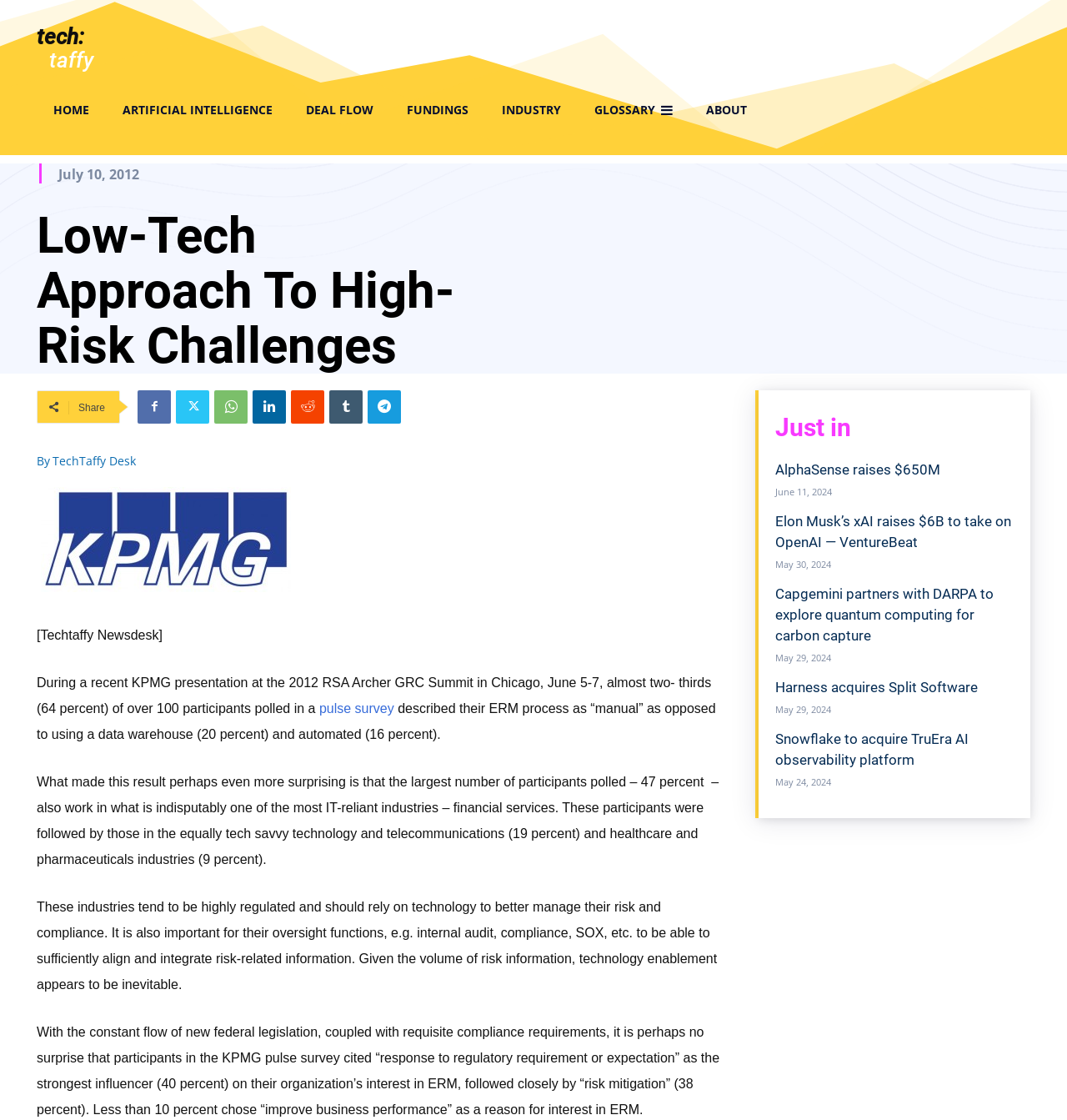Provide an in-depth description of the elements and layout of the webpage.

The webpage appears to be a news article or blog post discussing a report by KPMG on risk management. At the top of the page, there is a navigation menu with links to various sections, including "HOME", "ARTIFICIAL INTELLIGENCE", "DEAL FLOW", "FUNDINGS", "INDUSTRY", "GLOSSARY", and "ABOUT". 

Below the navigation menu, there is a heading that reads "Low-Tech Approach To High-Risk Challenges". To the right of the heading, there are social media links and a "Share" button. 

The main content of the article begins with a timestamp "July 10, 2012" and a byline "By TechTaffy Desk". The article discusses the results of a KPMG poll, which found that many companies still use manual processes for risk management, despite the importance of technology in this area. The article cites statistics from the poll, including the fact that 64% of participants described their ERM process as "manual".

The article also discusses the industries that participated in the poll, including financial services, technology, and healthcare, and notes that these industries tend to be highly regulated and should rely on technology to better manage their risk and compliance.

The page also features a section titled "Just in", which appears to be a news feed or list of recent articles. This section includes headings and links to articles such as "AlphaSense raises $650M", "Elon Musk’s xAI raises $6B to take on OpenAI — VentureBeat", and "Capgemini partners with DARPA to explore quantum computing for carbon capture". Each article has a timestamp and a link to the full article.